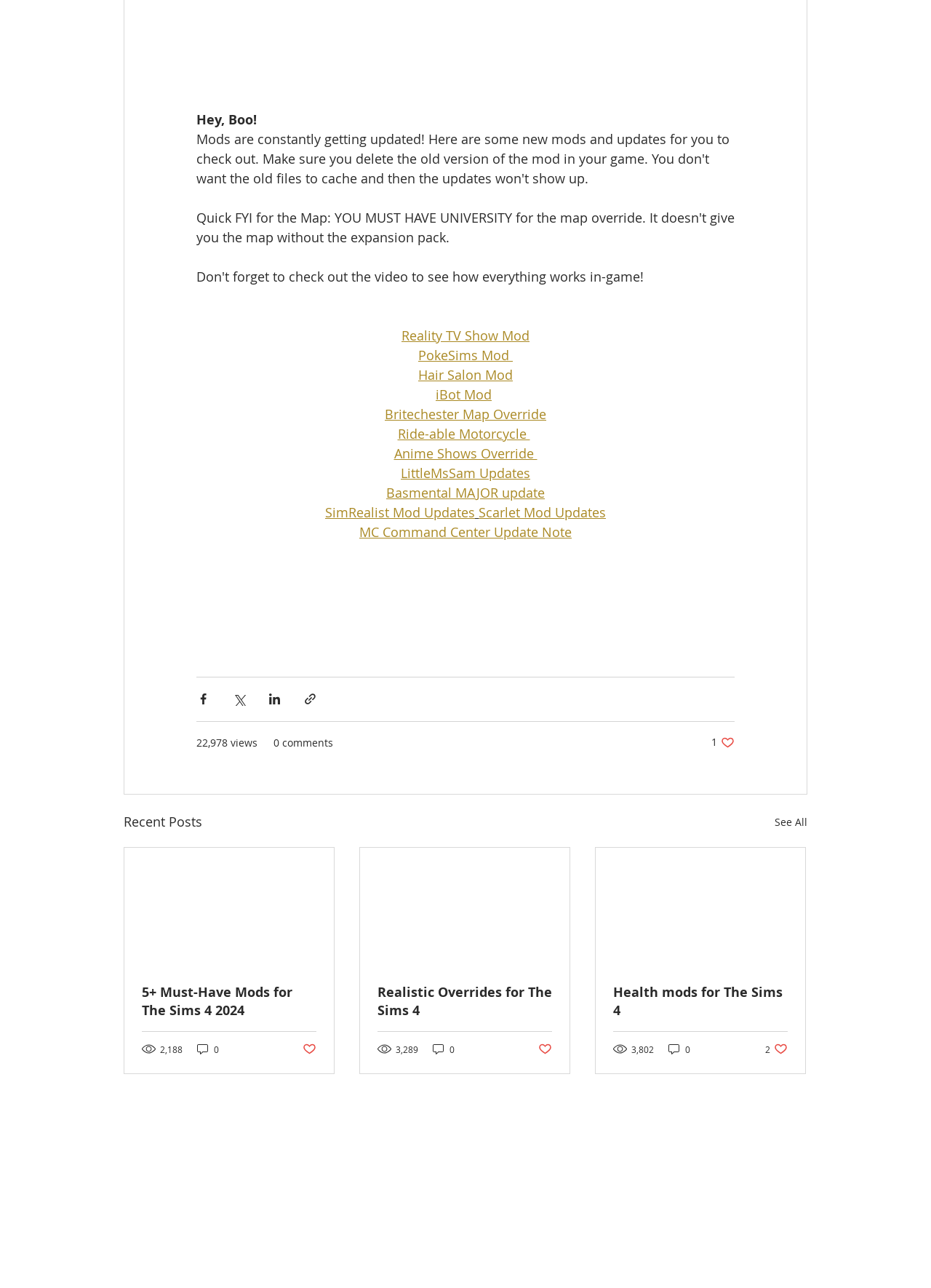Please identify the bounding box coordinates of the region to click in order to complete the given instruction: "Like the 'Health mods for The Sims 4' post". The coordinates should be four float numbers between 0 and 1, i.e., [left, top, right, bottom].

[0.822, 0.809, 0.846, 0.82]